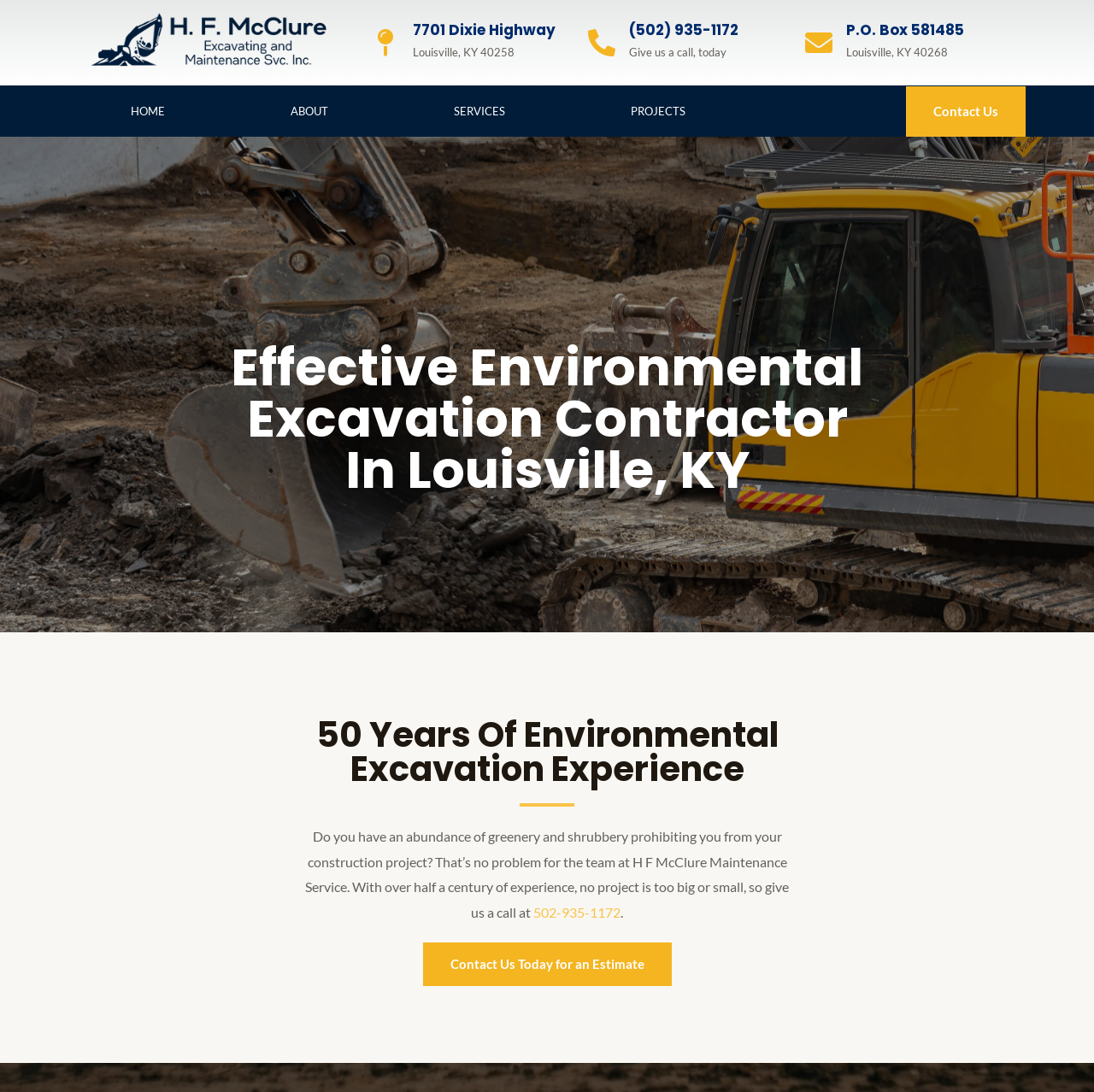Determine the bounding box coordinates for the area you should click to complete the following instruction: "Click the 'Contact Us Today for an Estimate' button".

[0.386, 0.863, 0.614, 0.903]